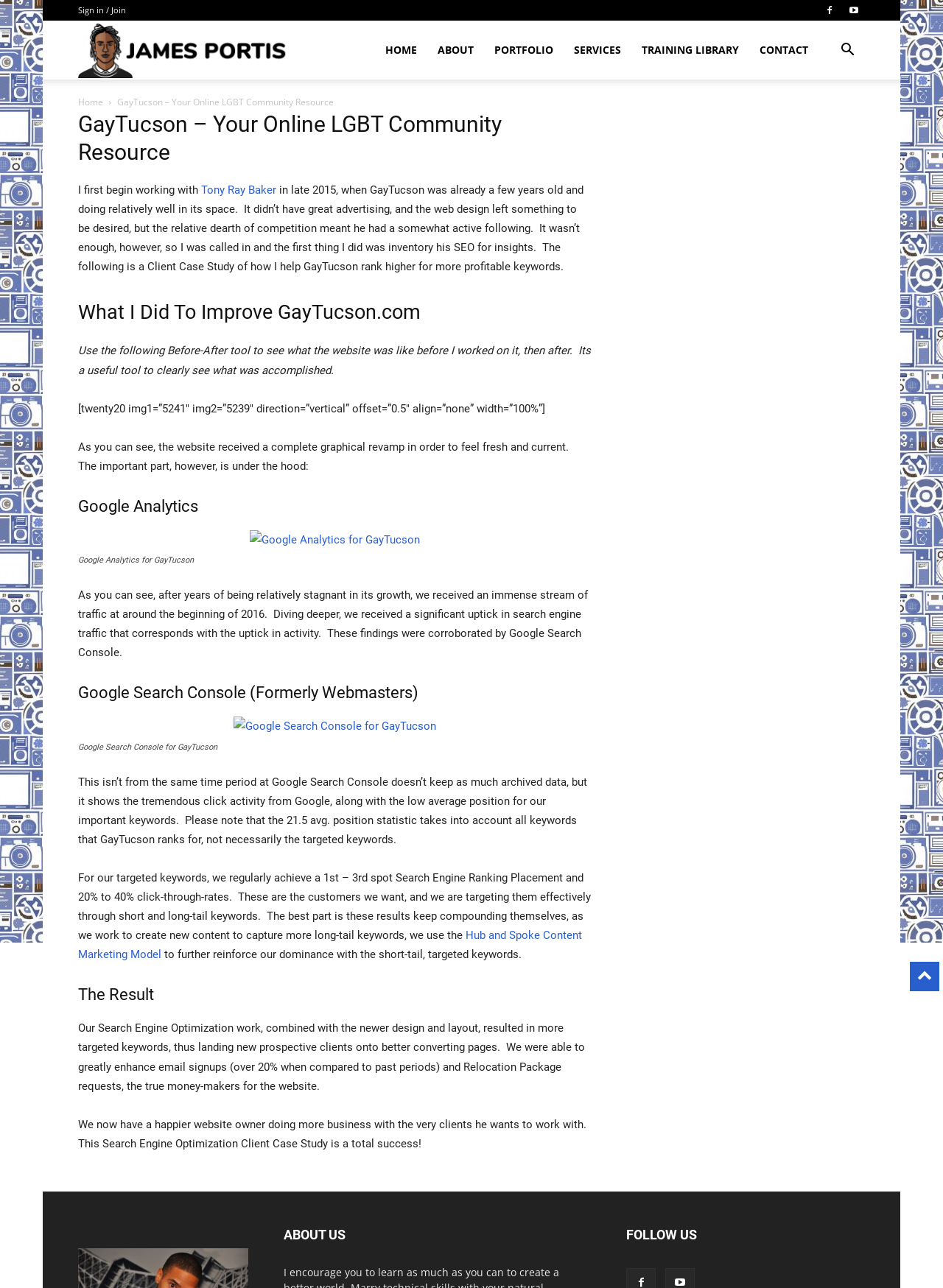What is the purpose of the 'Before-After' tool?
Please provide a single word or phrase as your answer based on the screenshot.

To see the website's changes